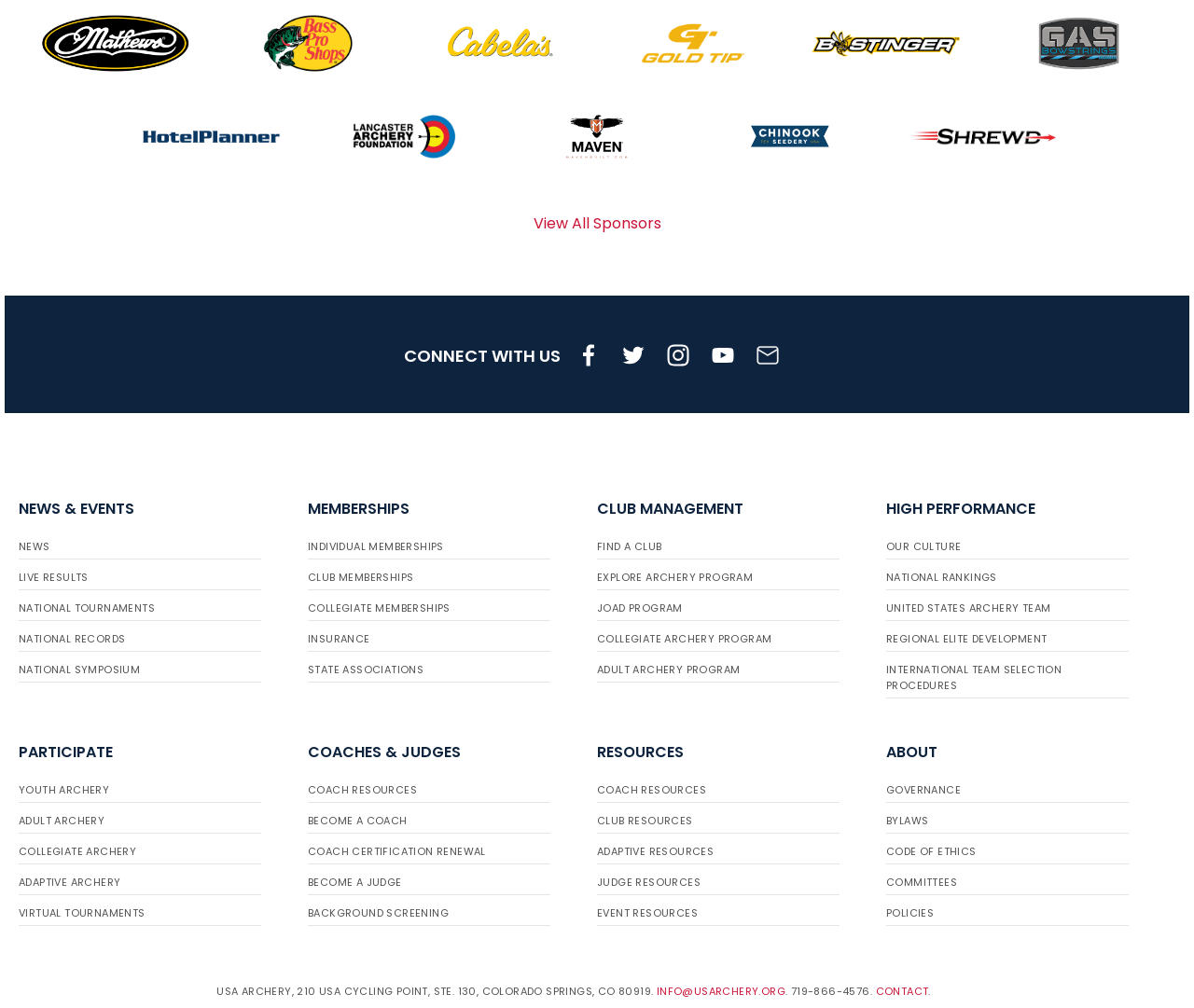Find the bounding box of the UI element described as: "alt="Gas Bowstrings logo"". The bounding box coordinates should be given as four float values between 0 and 1, i.e., [left, top, right, bottom].

[0.831, 0.006, 0.976, 0.08]